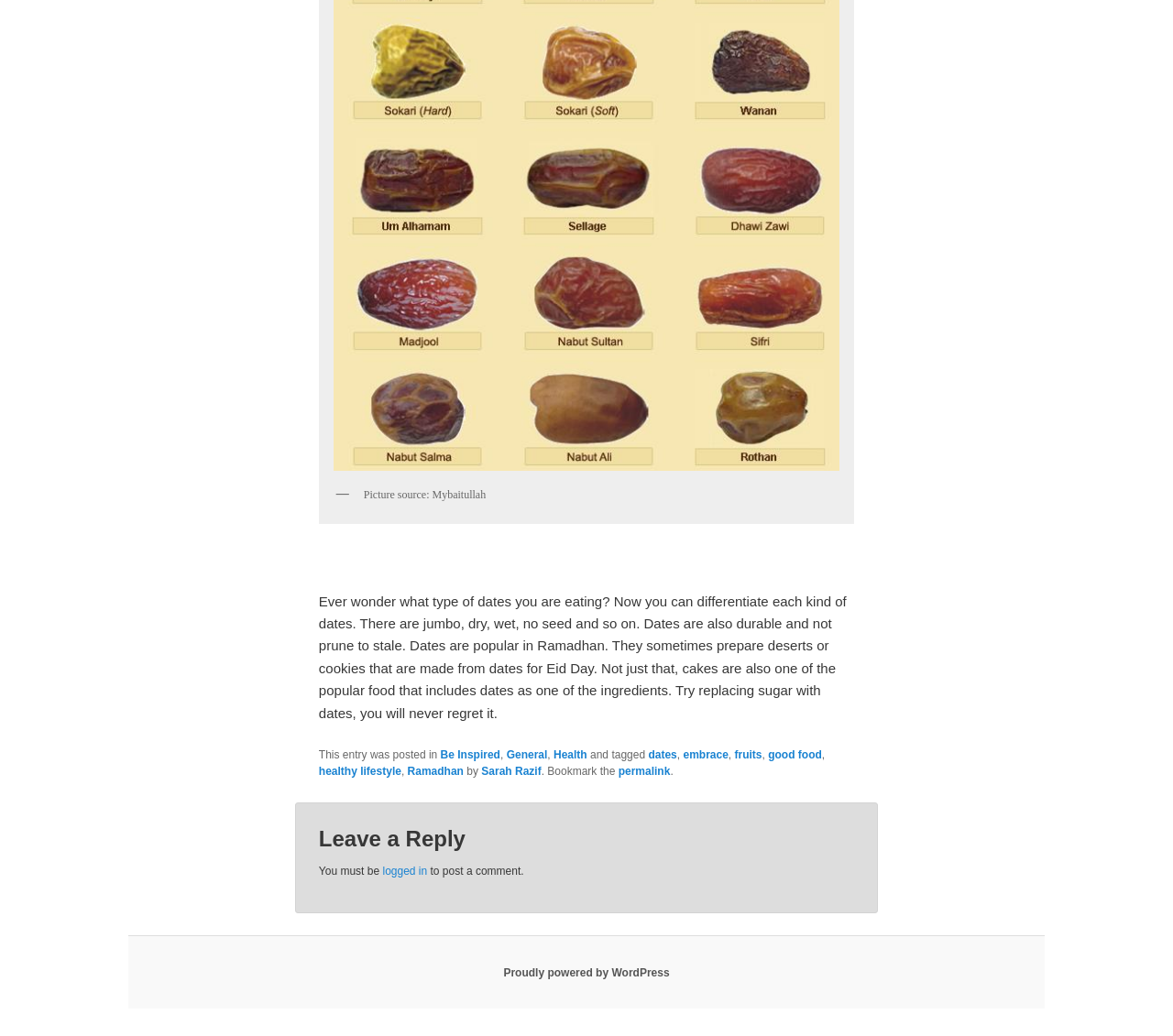What is the source of the picture?
Look at the screenshot and respond with one word or a short phrase.

Mybaitullah